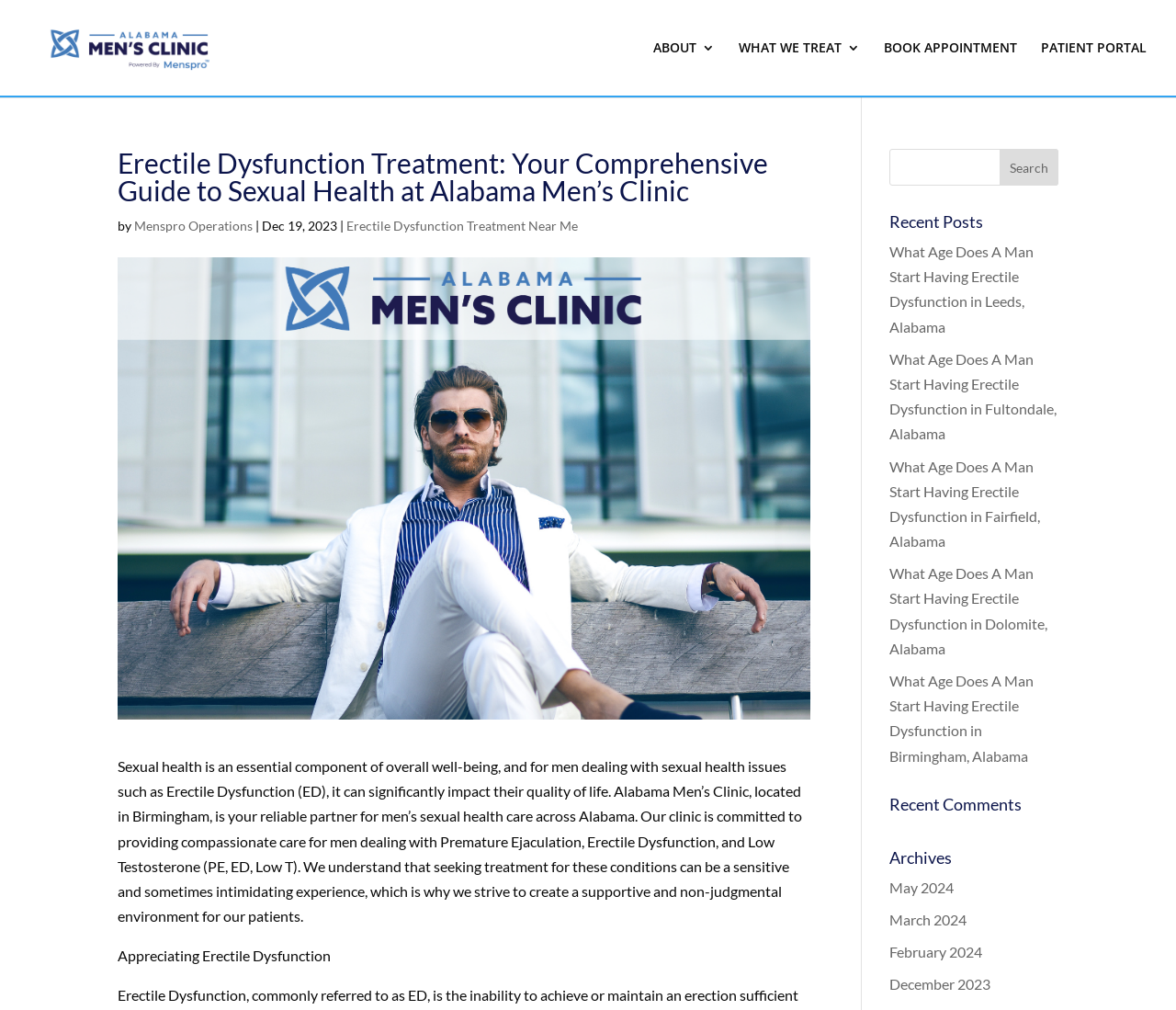Mark the bounding box of the element that matches the following description: "Menspro Operations".

[0.114, 0.216, 0.215, 0.231]